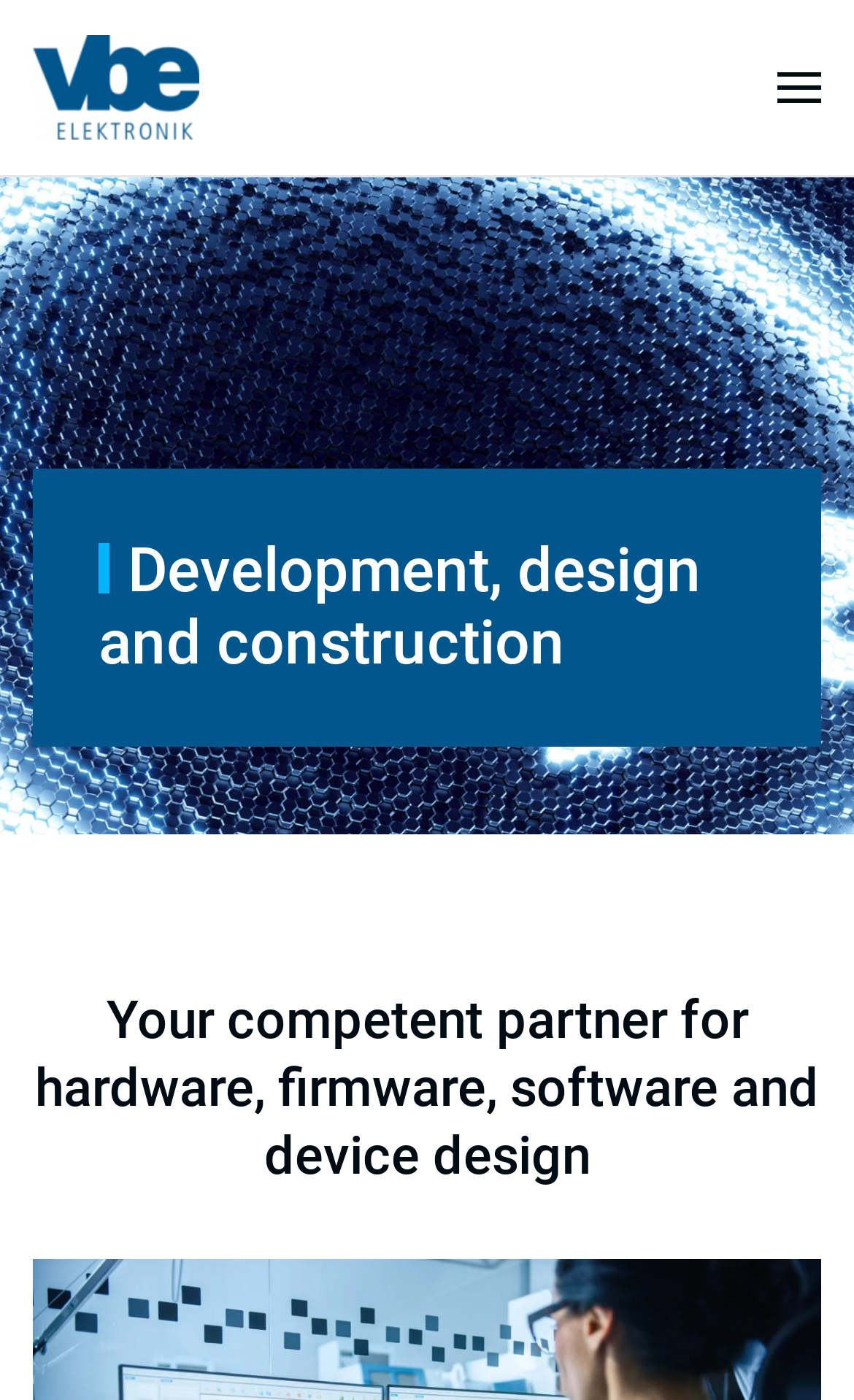Could you please study the image and provide a detailed answer to the question:
What type of design services are offered?

The heading 'Your competent partner for hardware, firmware, software and device design' suggests that the company offers design services for various types of products, including hardware, firmware, software, and devices.